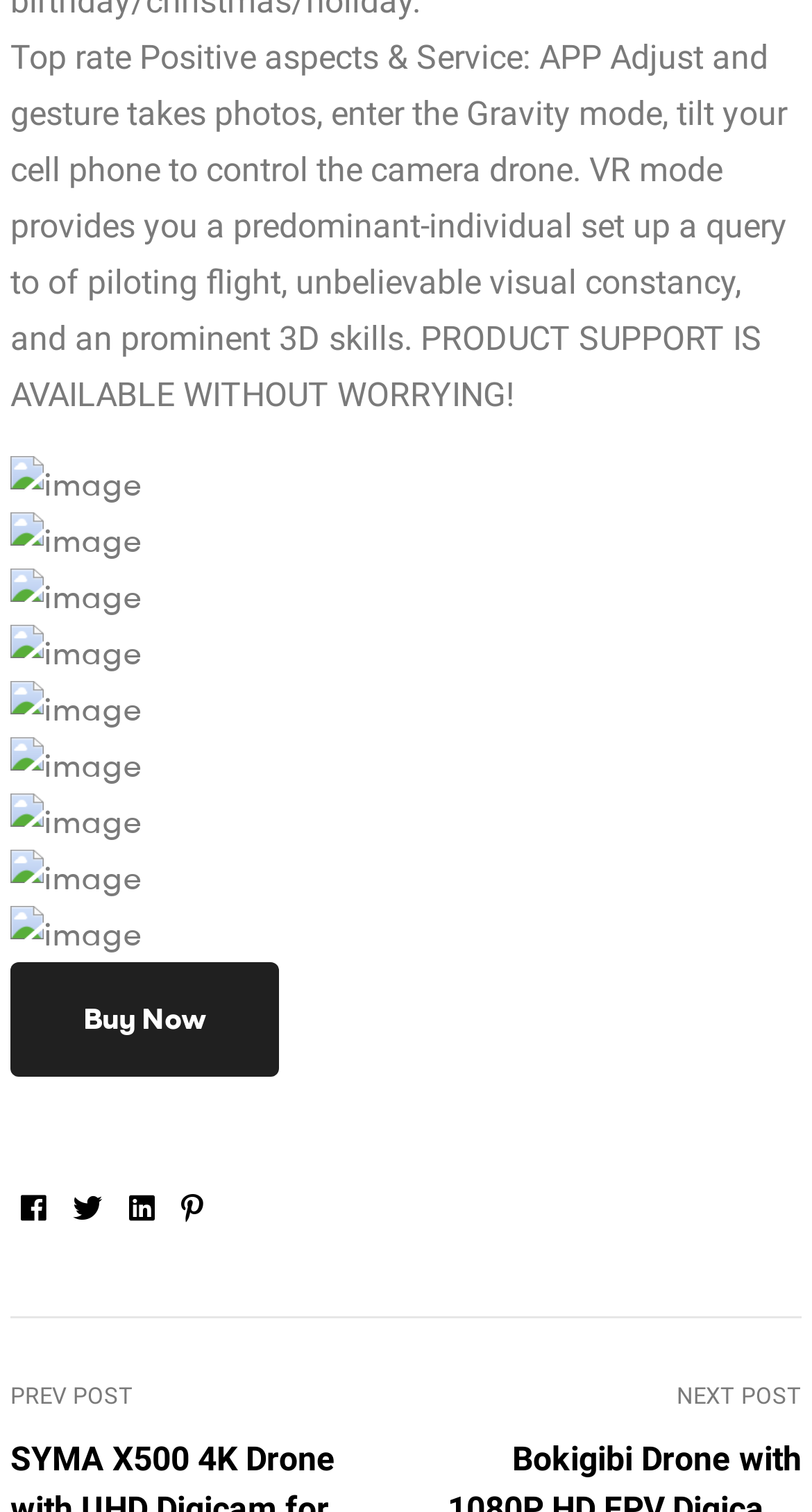Determine the bounding box coordinates of the clickable element to achieve the following action: 'Get Rewards'. Provide the coordinates as four float values between 0 and 1, formatted as [left, top, right, bottom].

None